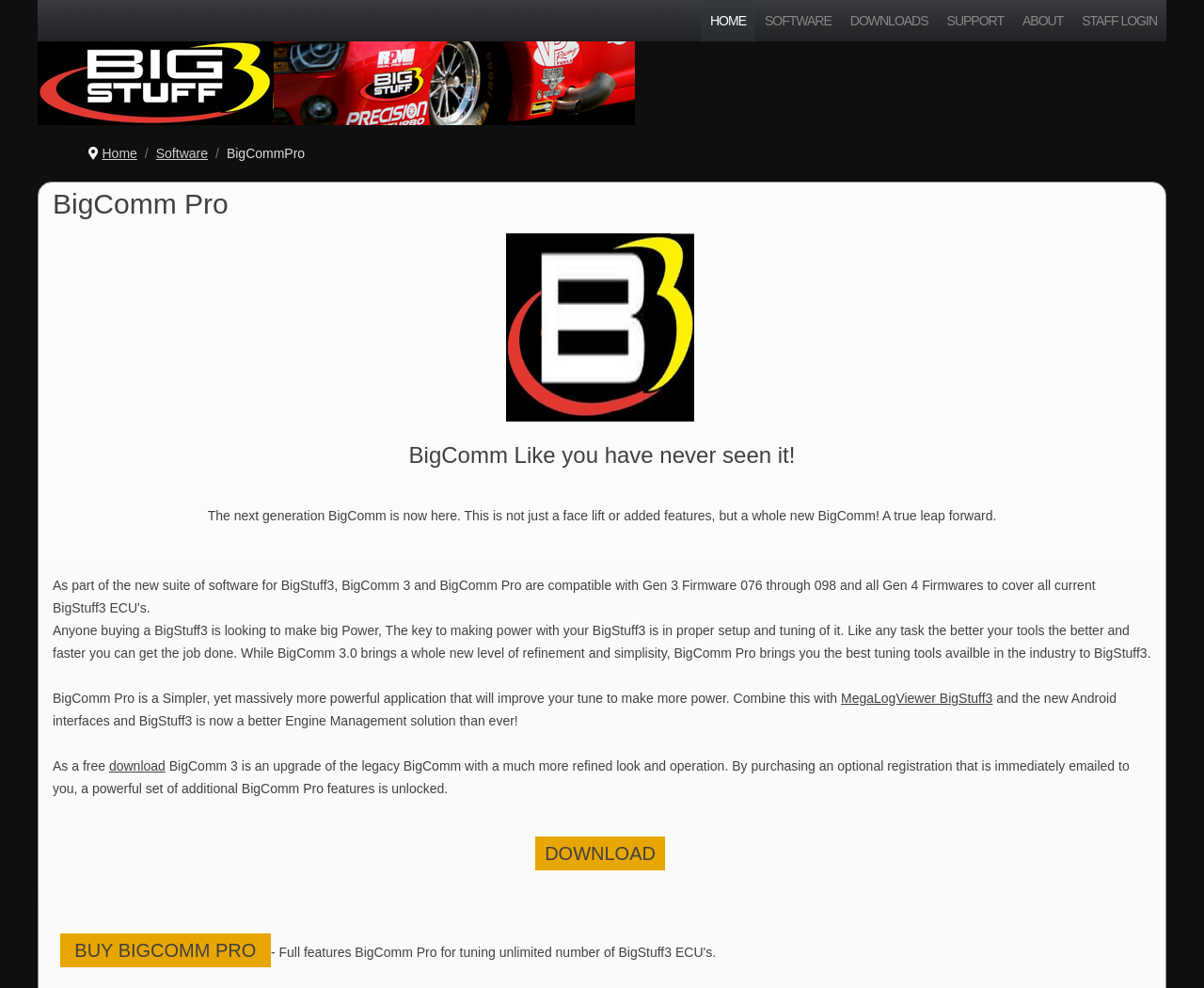Determine the bounding box coordinates for the UI element matching this description: "MegaLogViewer BigStuff3".

[0.698, 0.699, 0.825, 0.714]